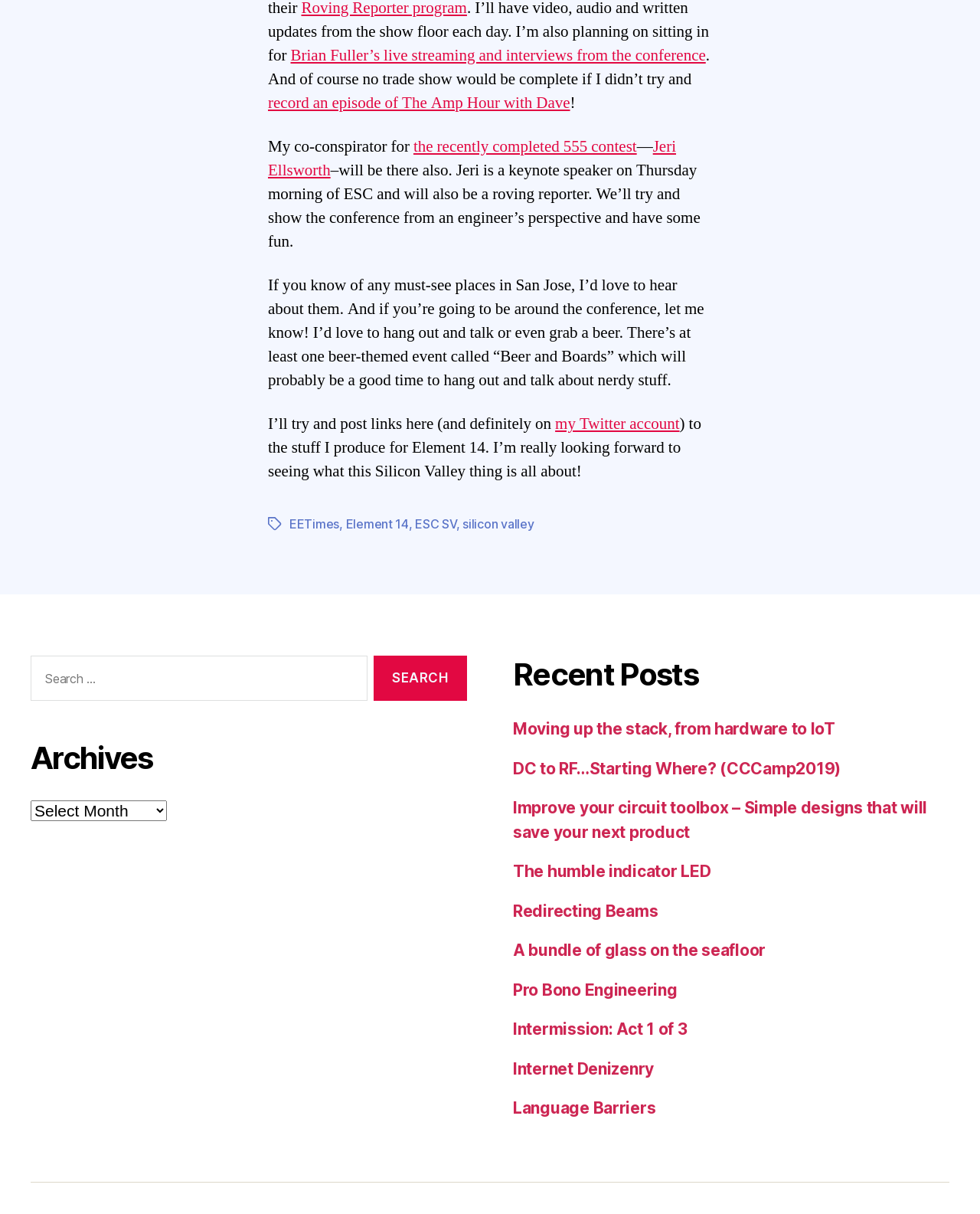What is the author's co-conspirator's name?
Kindly offer a detailed explanation using the data available in the image.

The author mentions their co-conspirator's name in the text, which is Jeri Ellsworth, a keynote speaker at the ESC conference.